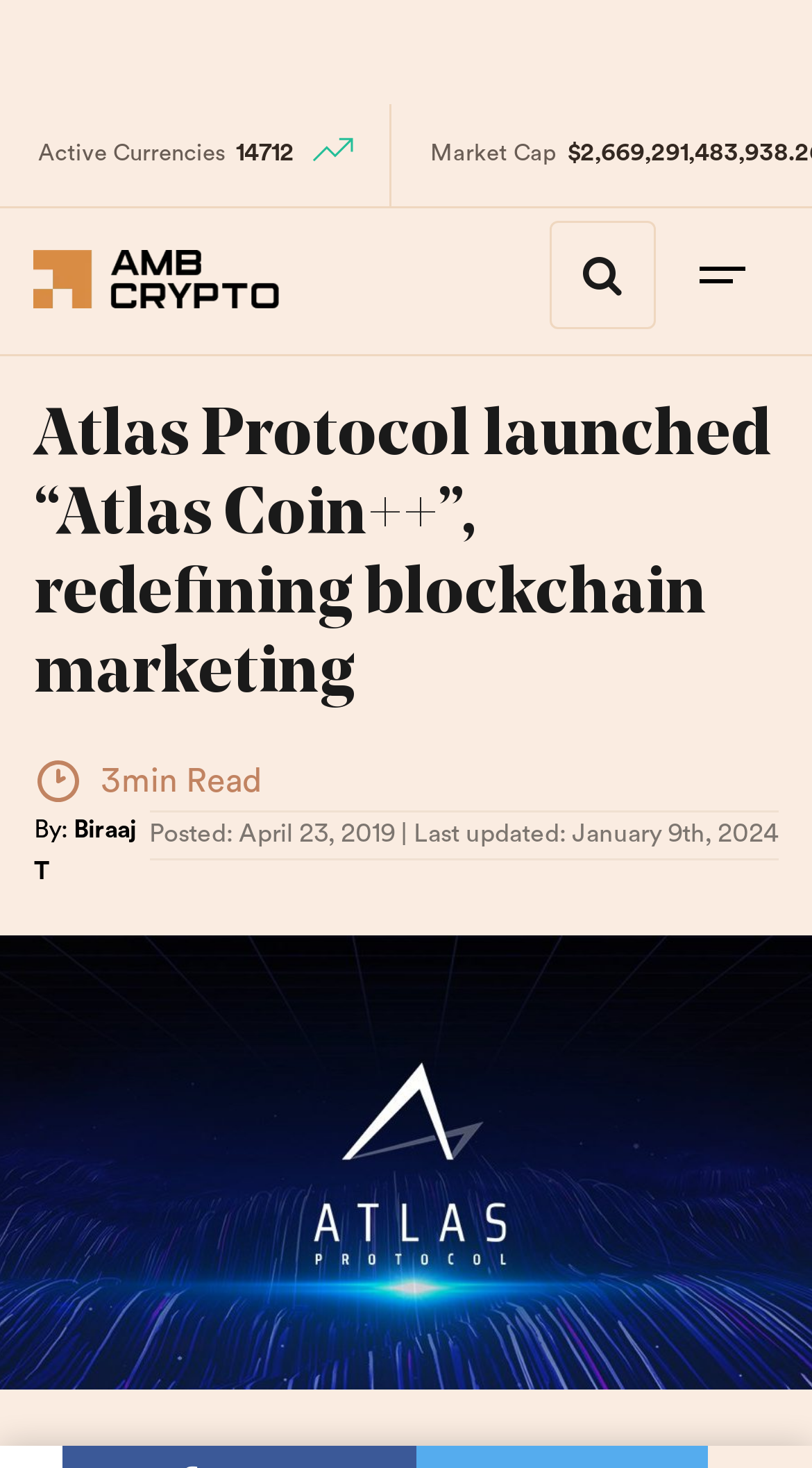Who is the author of the article?
Carefully analyze the image and provide a thorough answer to the question.

The webpage mentions 'By: ' followed by a link to 'Biraaj T', indicating that Biraaj T is the author of the article.